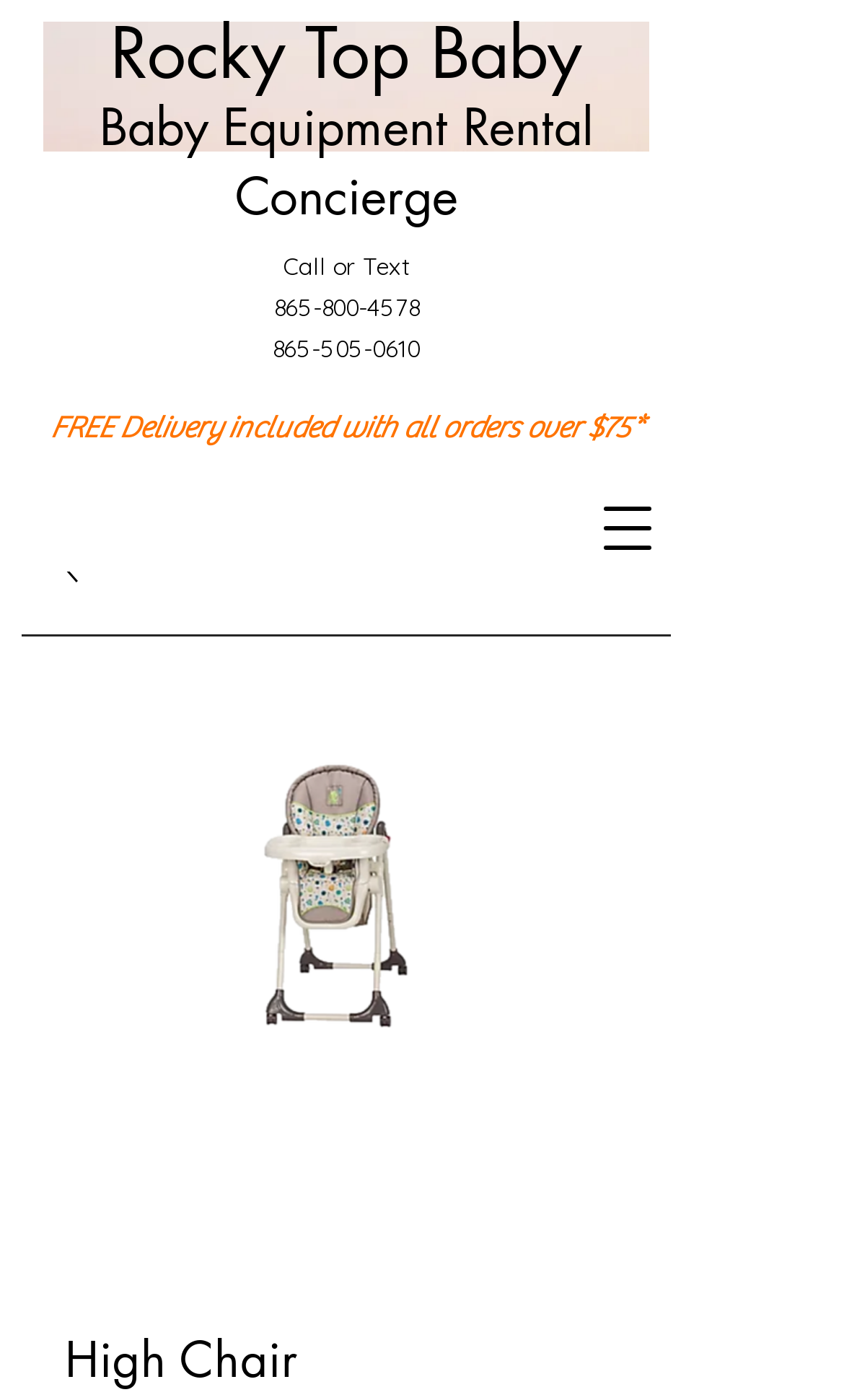Respond to the question with just a single word or phrase: 
Is there a navigation menu?

Yes